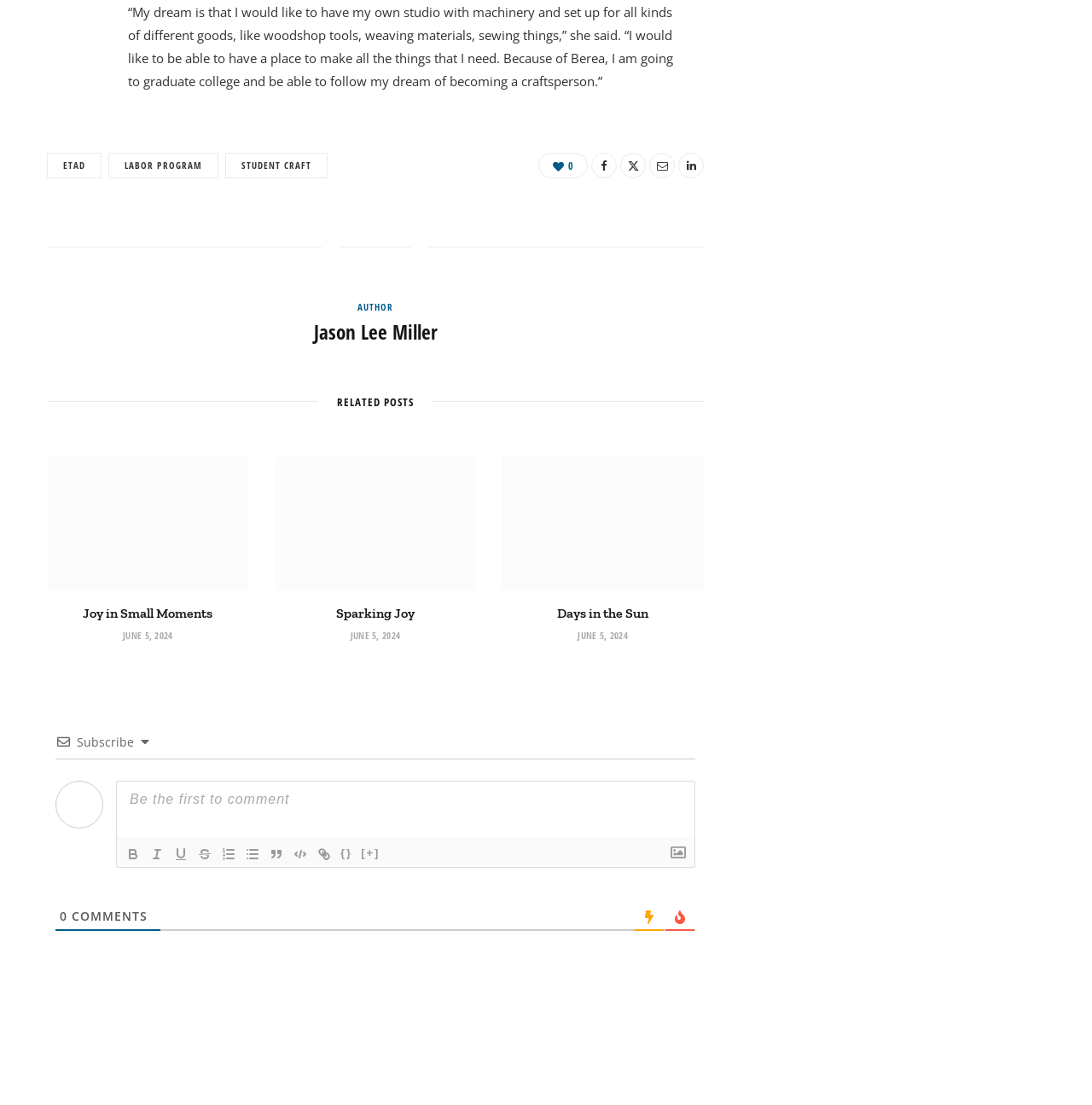Locate the bounding box coordinates of the element's region that should be clicked to carry out the following instruction: "Click on the 'Subscribe' button". The coordinates need to be four float numbers between 0 and 1, i.e., [left, top, right, bottom].

[0.07, 0.664, 0.123, 0.679]